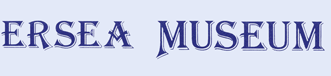What is the purpose of the Mersea Museum?
Please use the image to provide a one-word or short phrase answer.

Preserving local history and culture